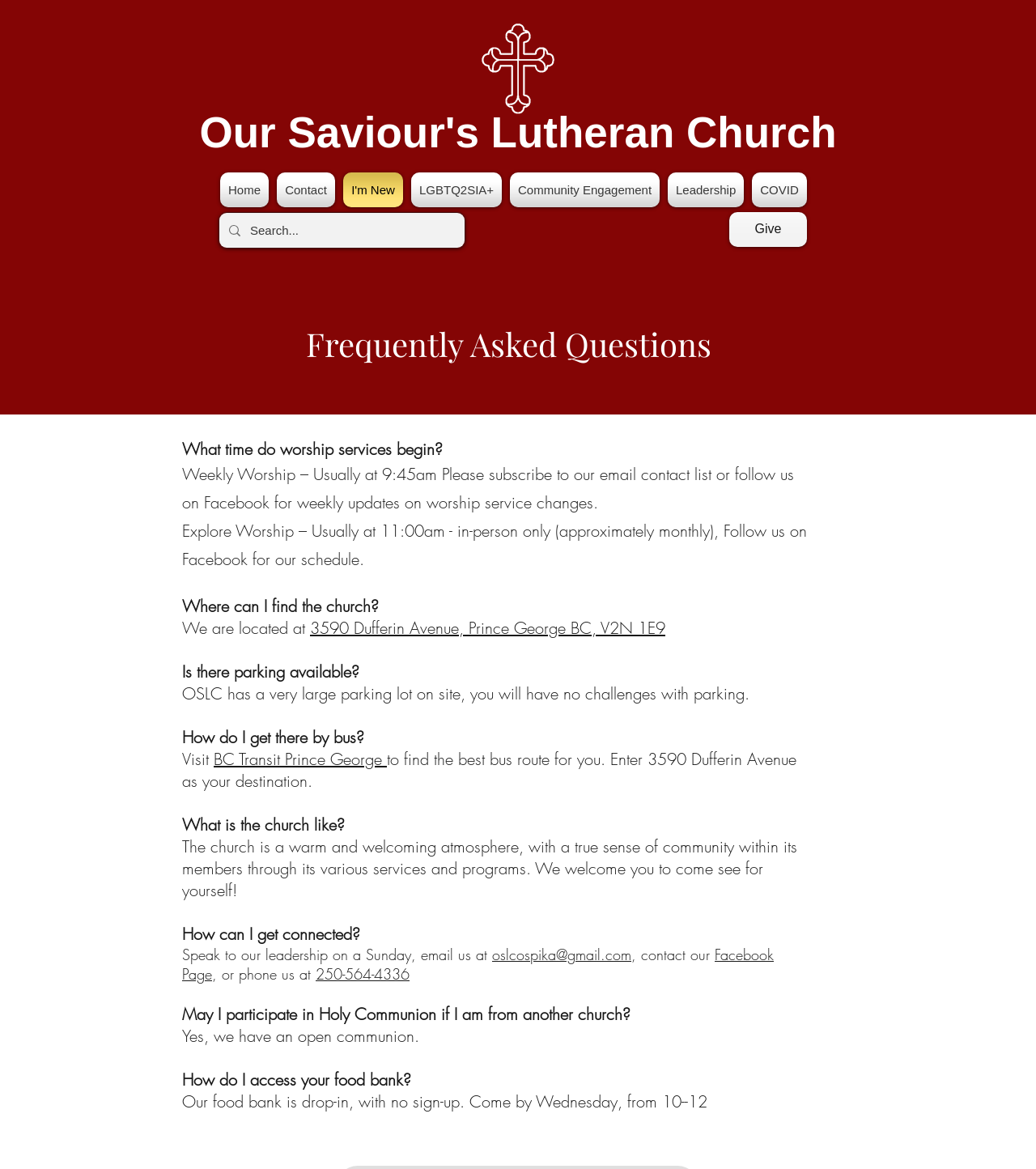Identify the bounding box coordinates of the section that should be clicked to achieve the task described: "Visit the 'Contact' page".

[0.263, 0.148, 0.327, 0.177]